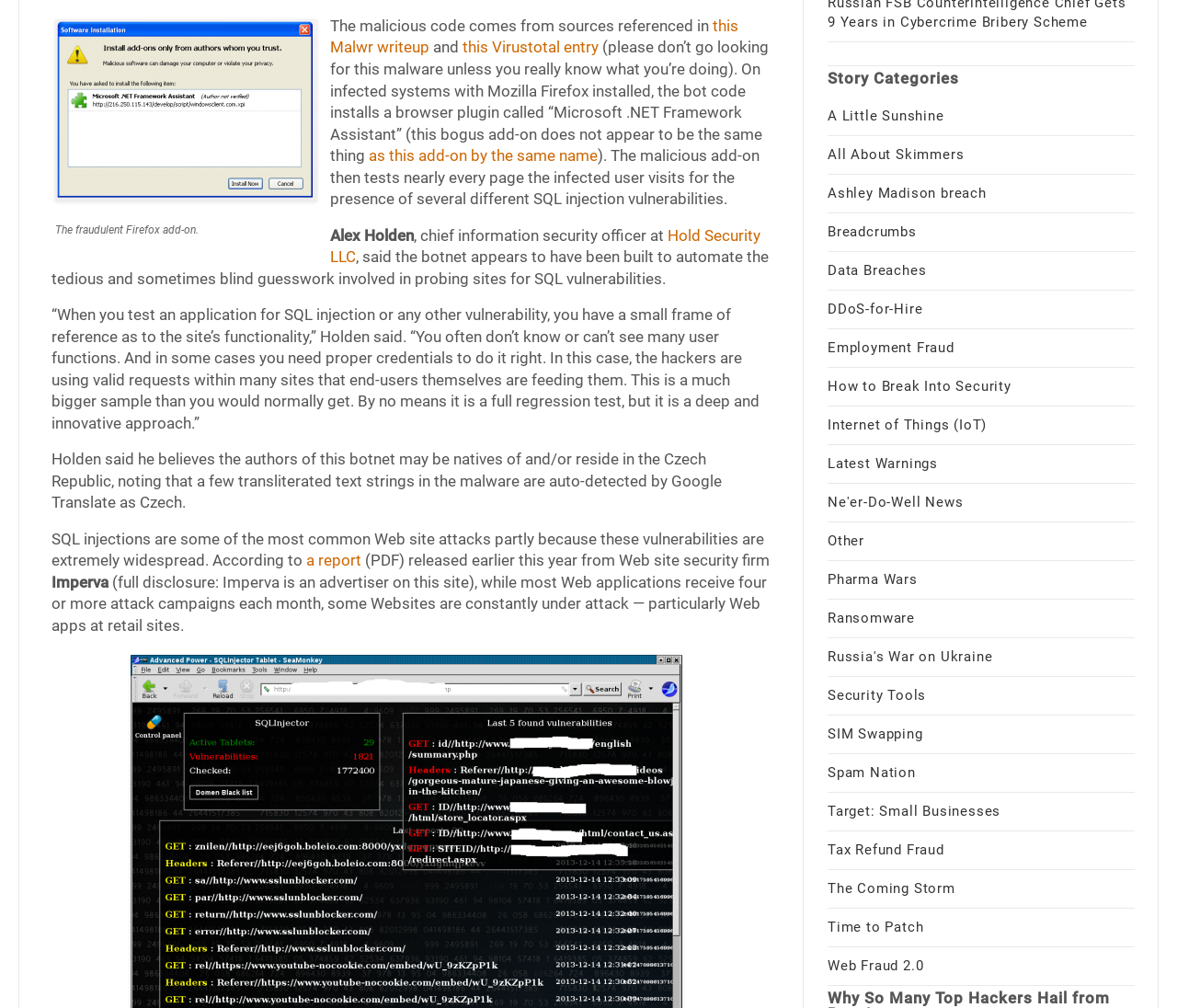Answer in one word or a short phrase: 
What is the name of the website security firm mentioned in the article?

Imperva